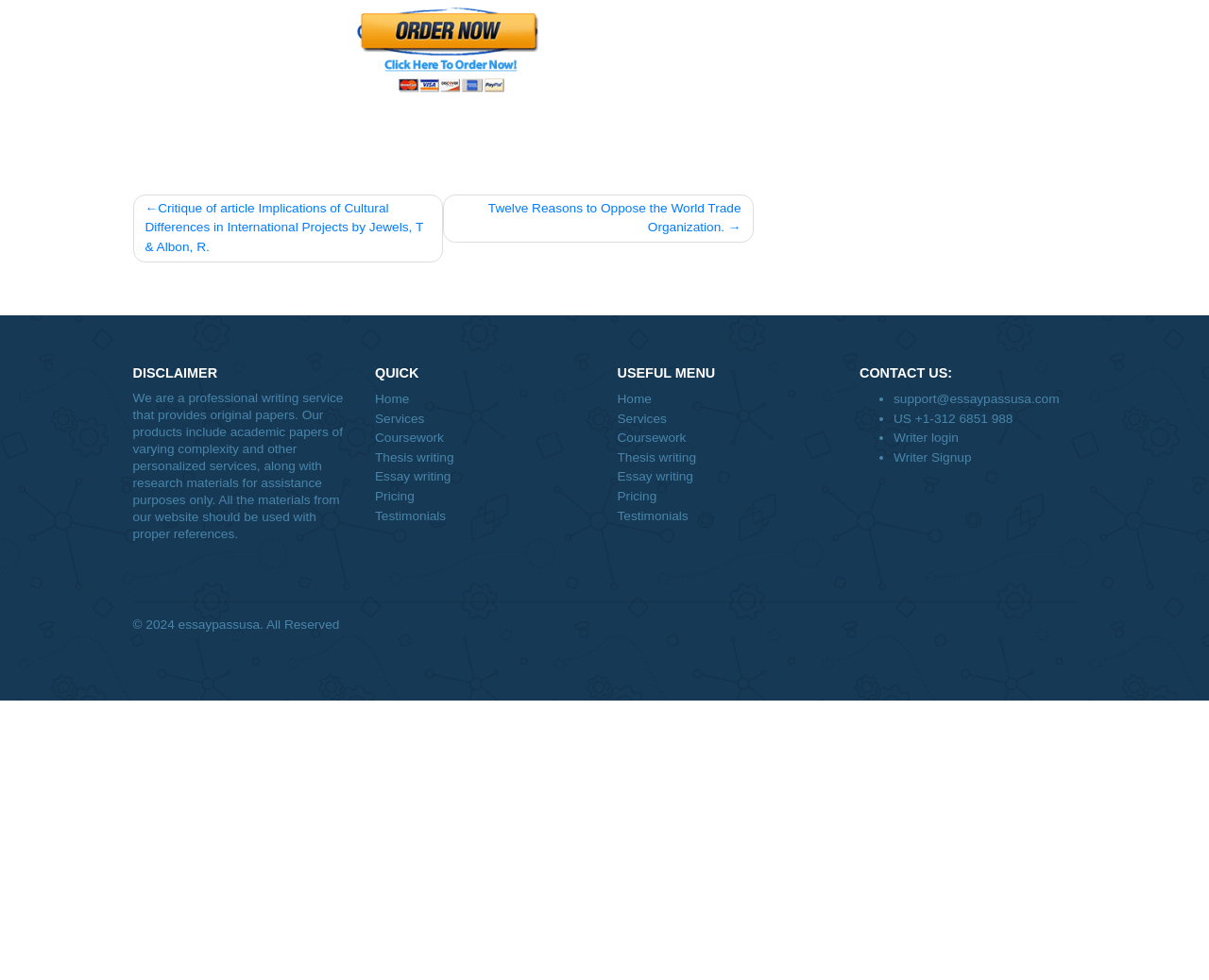What is the purpose of the post navigation section?
Using the information from the image, provide a comprehensive answer to the question.

The post navigation section provides links to navigate between posts, with a previous post titled 'Critique of article Implications of Cultural Differences in International Projects by Jewels, T & Albon, R.' and a next post titled 'Twelve Reasons to Oppose the World Trade Organization.'